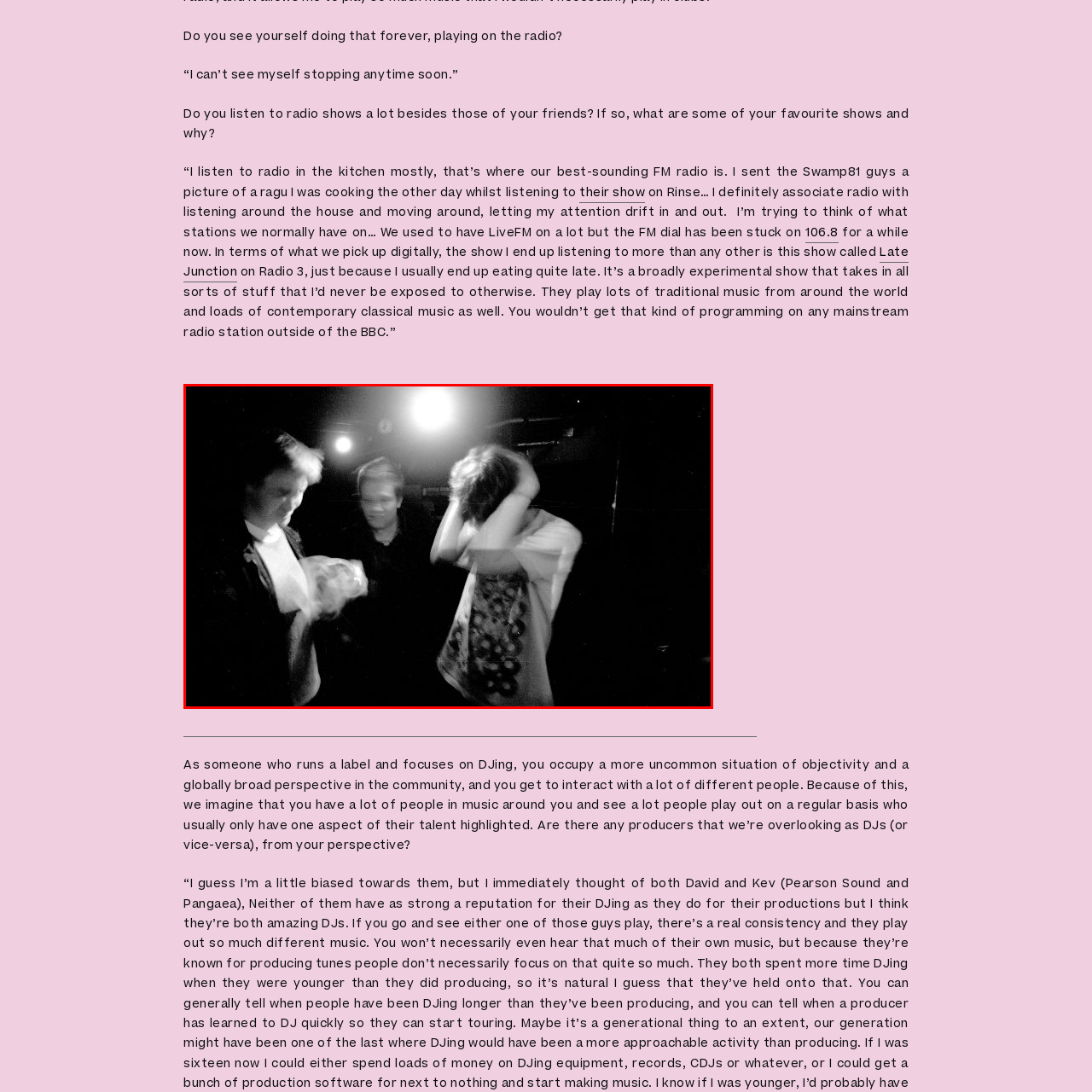What is the person on the right doing?
Look at the image section surrounded by the red bounding box and provide a concise answer in one word or phrase.

Covering their face